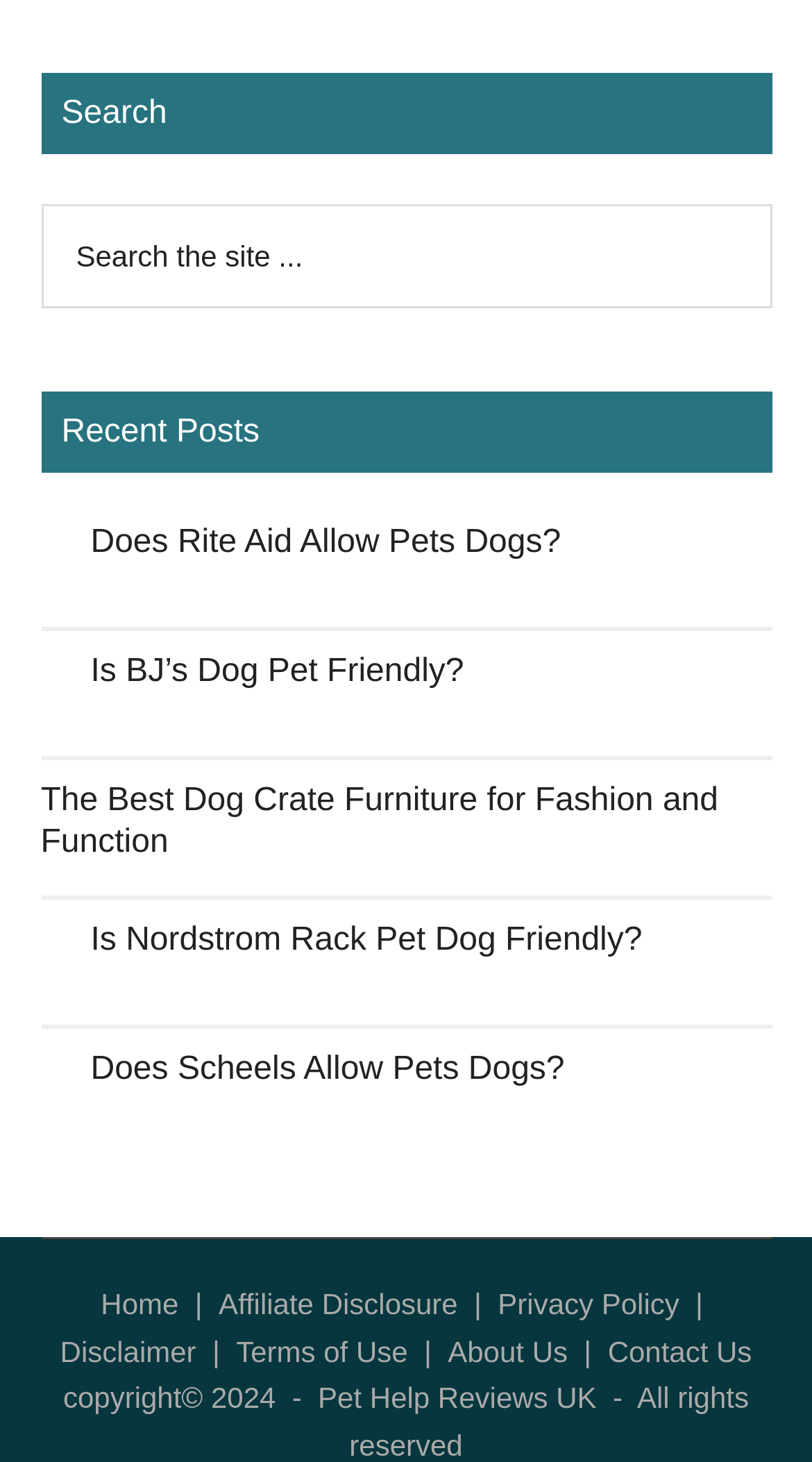Please provide the bounding box coordinates in the format (top-left x, top-left y, bottom-right x, bottom-right y). Remember, all values are floating point numbers between 0 and 1. What is the bounding box coordinate of the region described as: Contact Us

[0.748, 0.913, 0.926, 0.935]